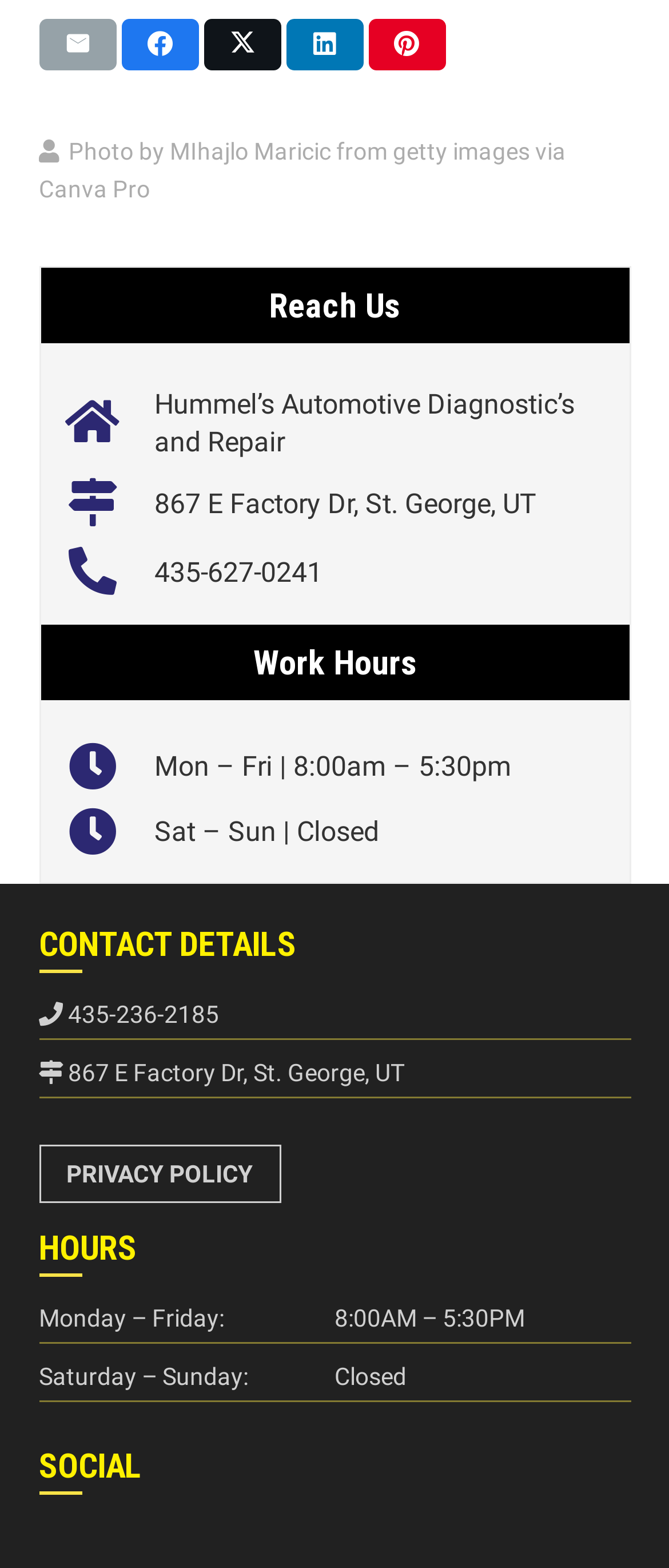Please provide a one-word or phrase answer to the question: 
What is the phone number?

435-627-0241